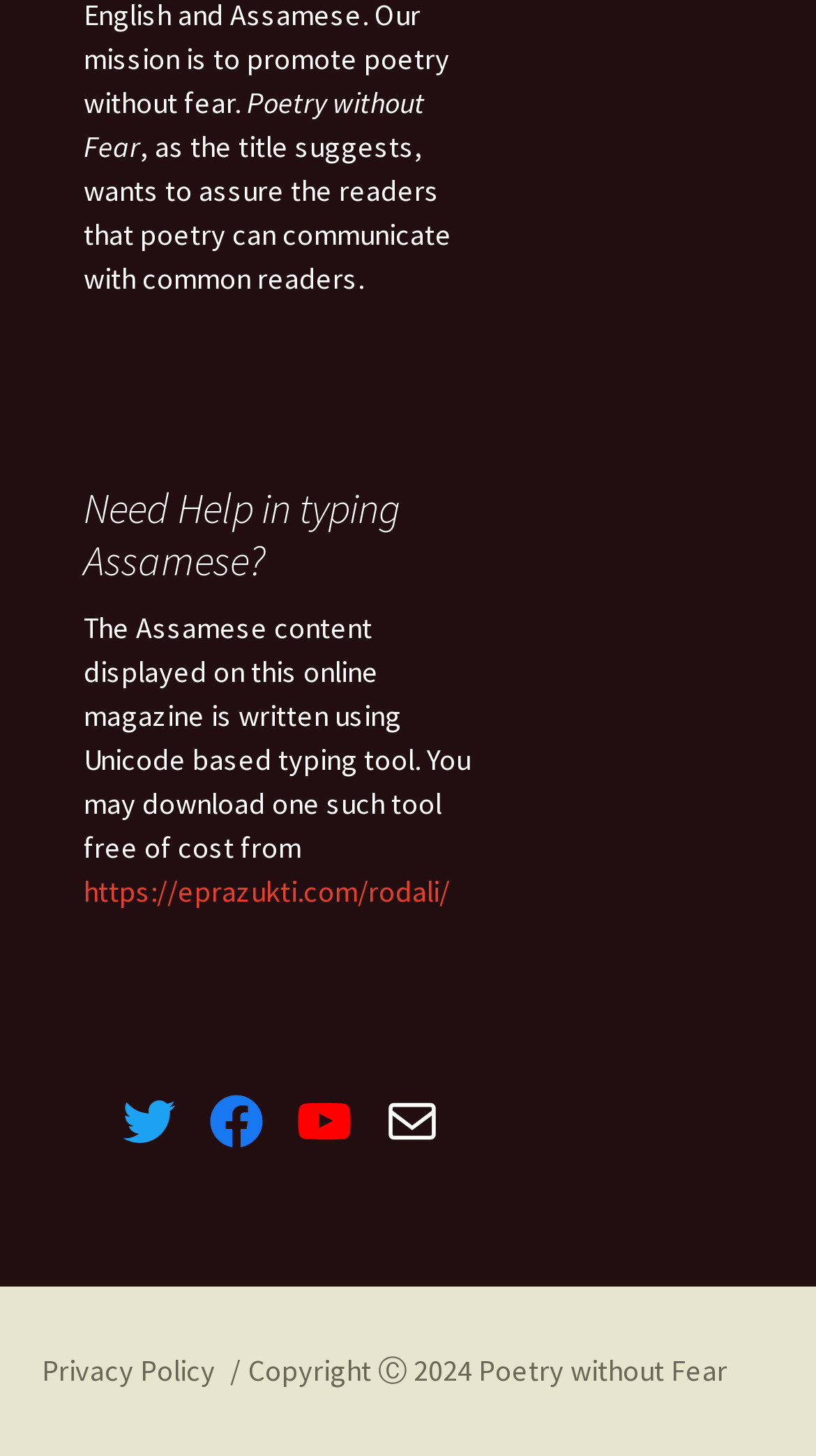Predict the bounding box of the UI element based on the description: "Privacy Policy". The coordinates should be four float numbers between 0 and 1, formatted as [left, top, right, bottom].

[0.051, 0.928, 0.264, 0.954]